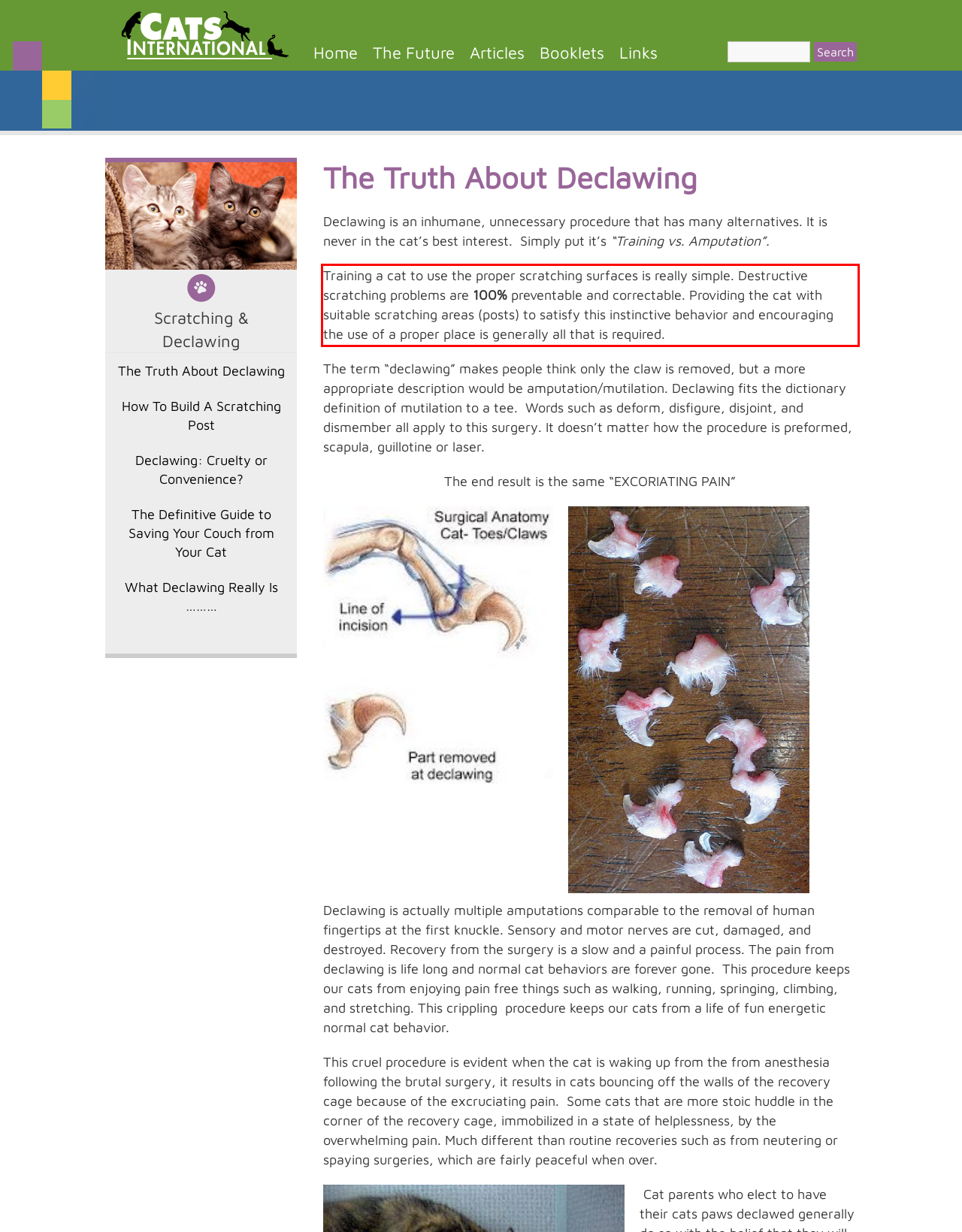From the given screenshot of a webpage, identify the red bounding box and extract the text content within it.

Training a cat to use the proper scratching surfaces is really simple. Destructive scratching problems are 100% preventable and correctable. Providing the cat with suitable scratching areas (posts) to satisfy this instinctive behavior and encouraging the use of a proper place is generally all that is required.